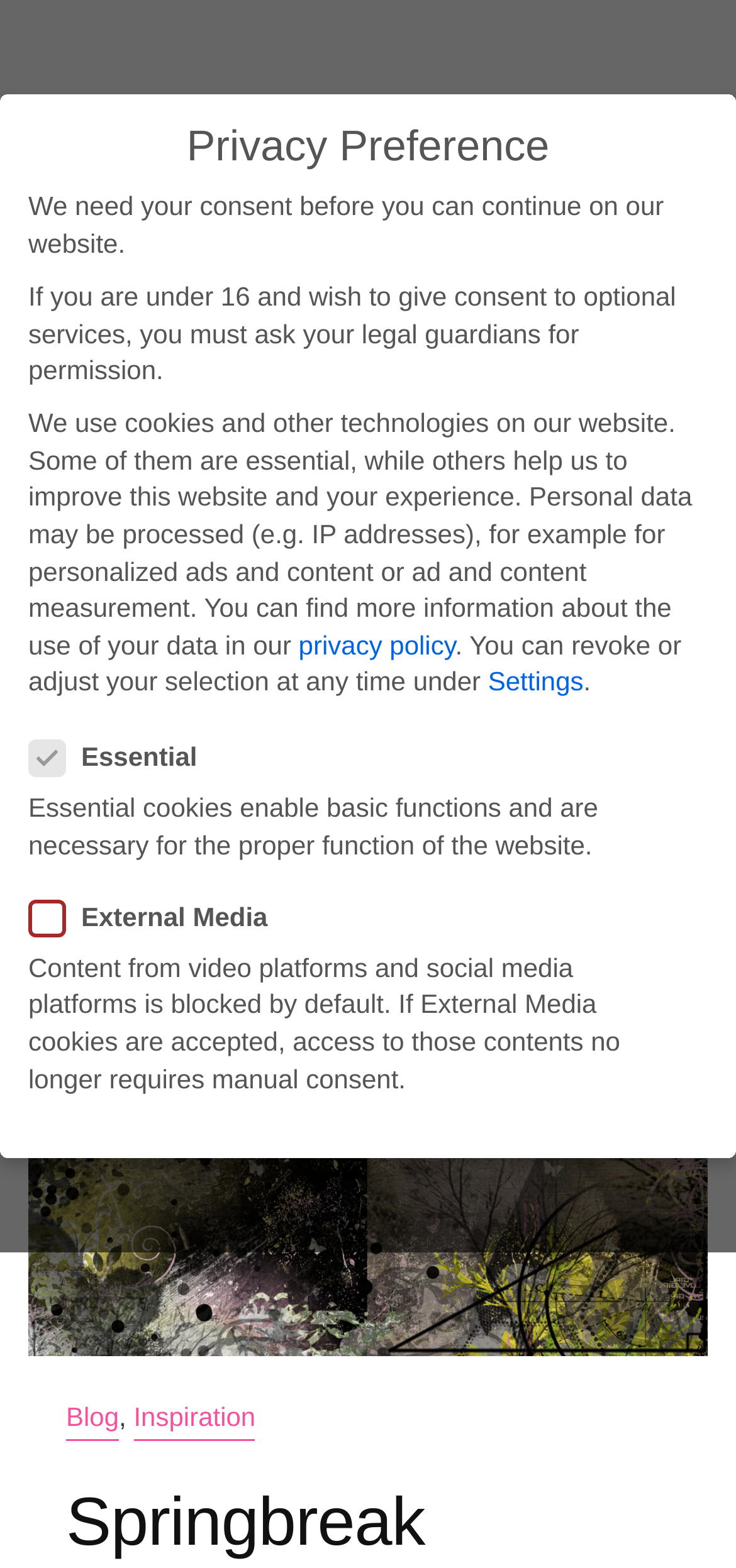Find the bounding box coordinates for the area you need to click to carry out the instruction: "Click the NBK-Design logo". The coordinates should be four float numbers between 0 and 1, indicated as [left, top, right, bottom].

[0.115, 0.06, 0.885, 0.244]